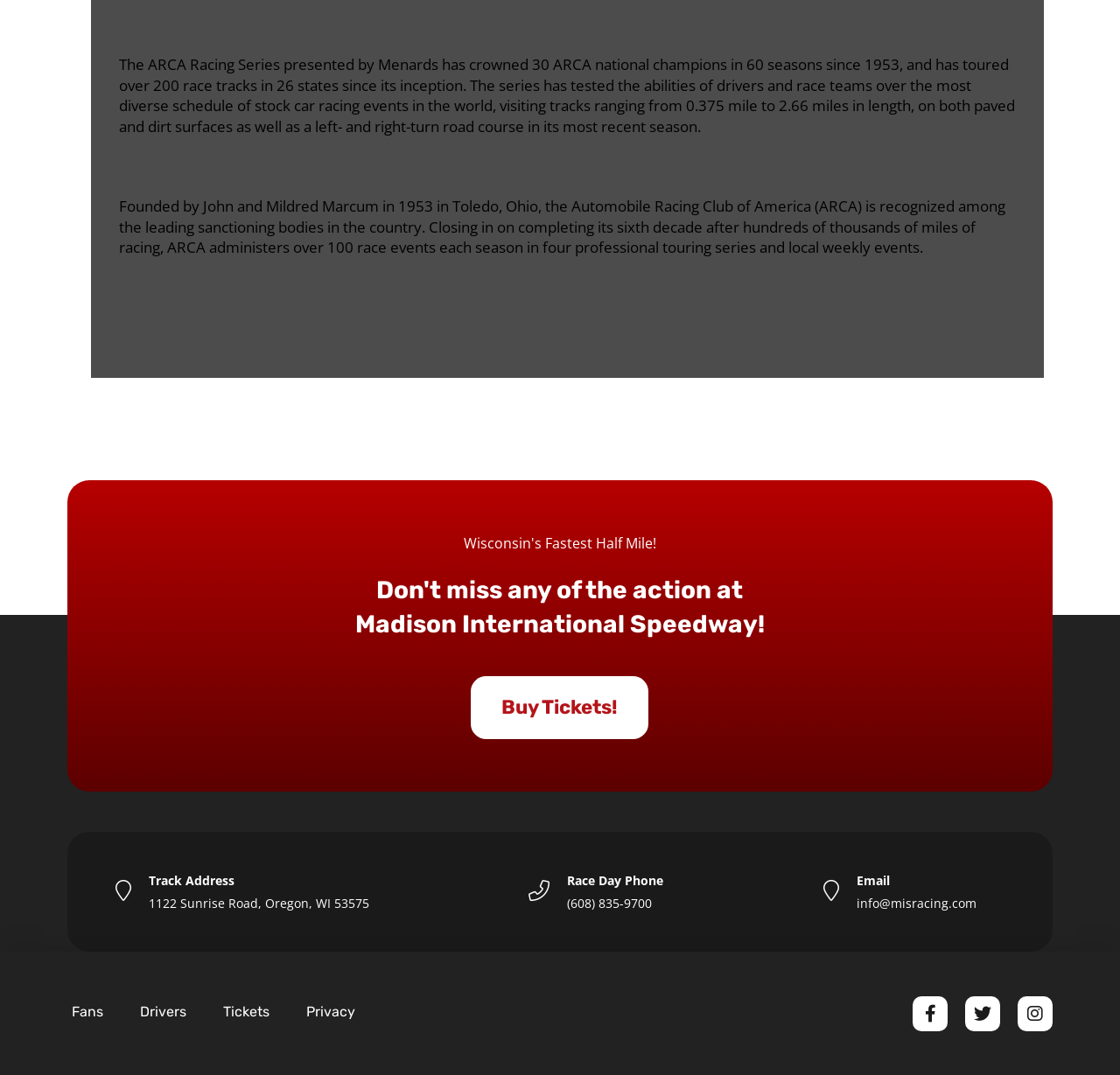Show the bounding box coordinates for the HTML element as described: "Tickets".

[0.183, 0.931, 0.257, 0.952]